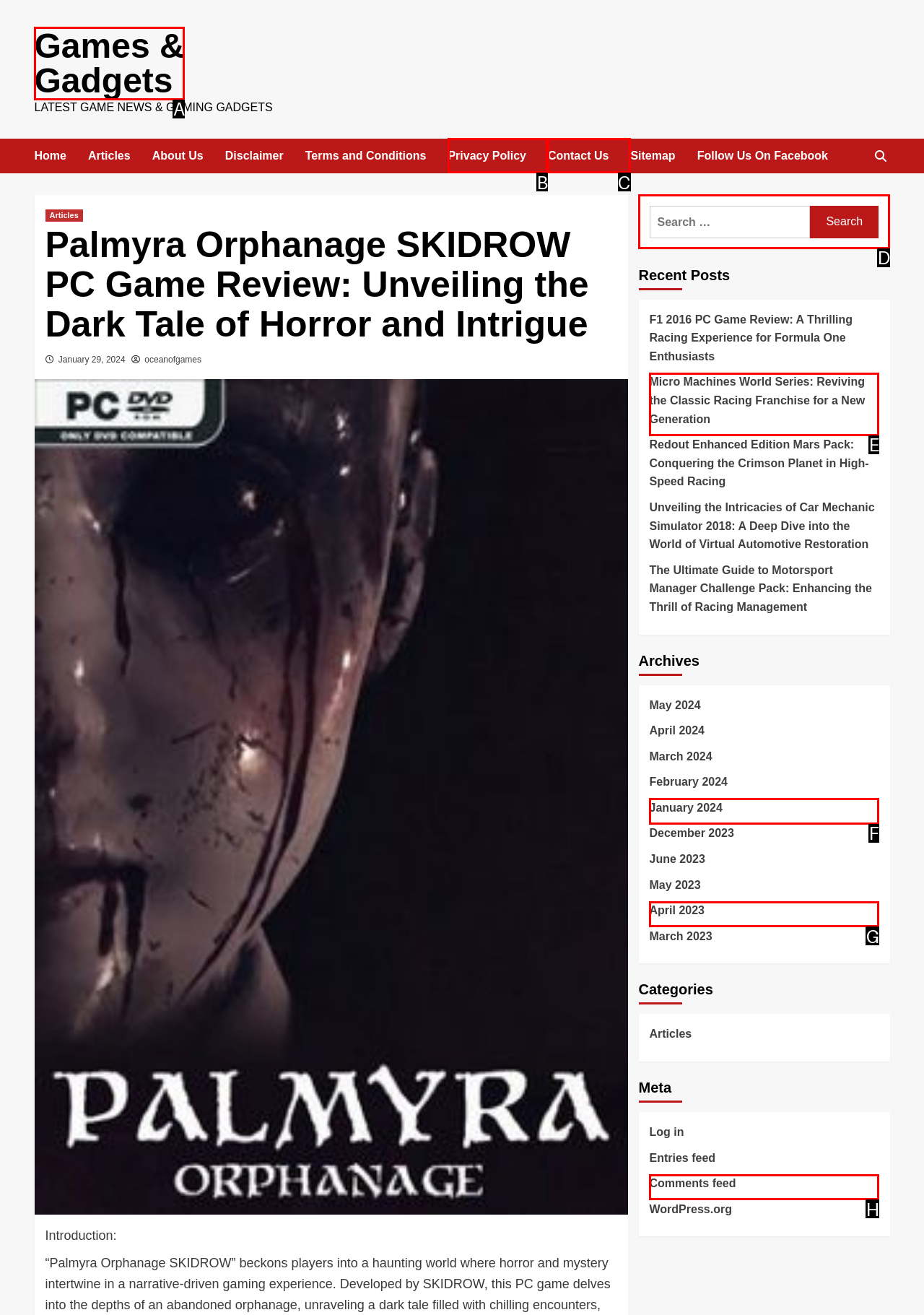Identify the HTML element you need to click to achieve the task: Search for games. Respond with the corresponding letter of the option.

D